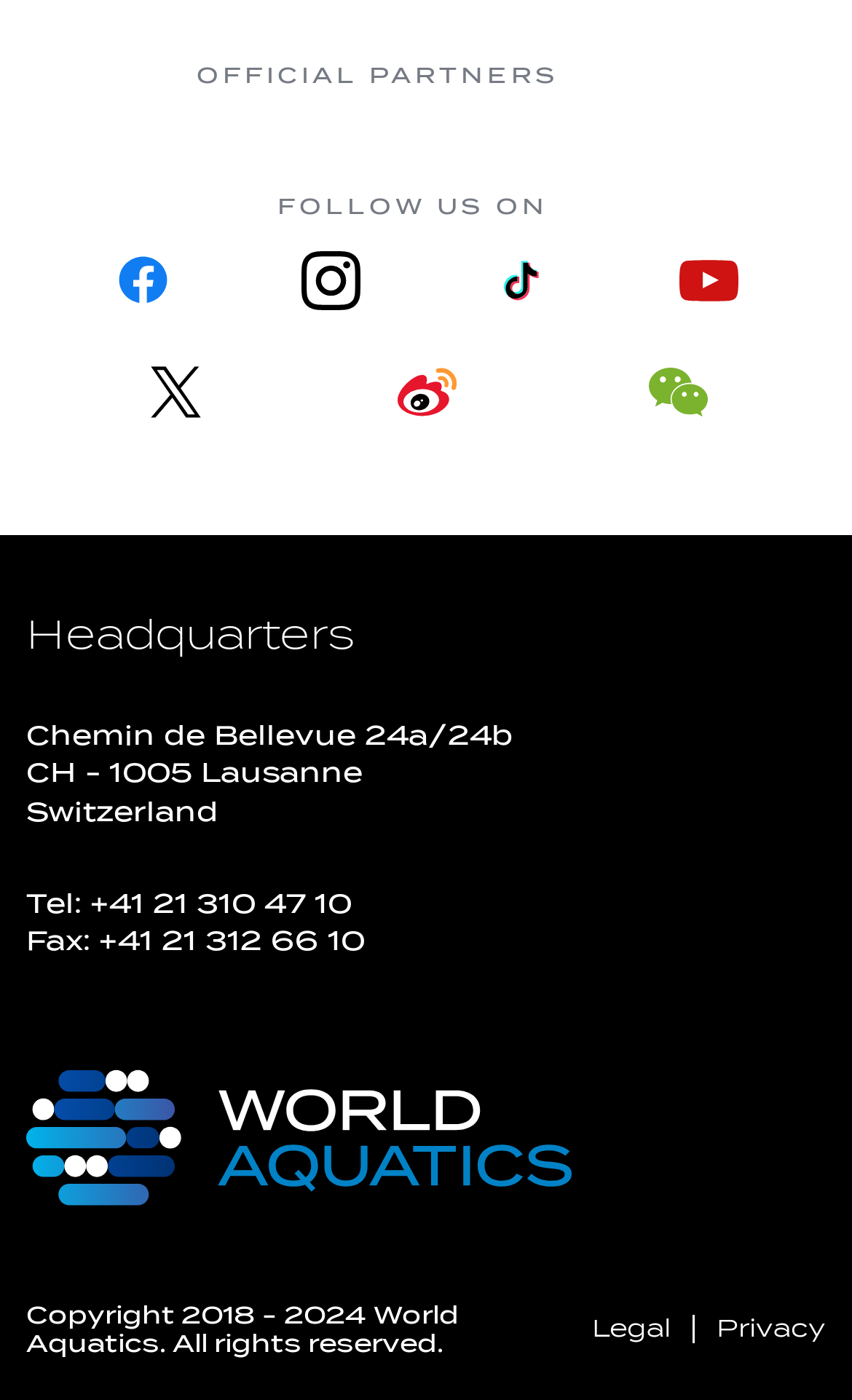Please give the bounding box coordinates of the area that should be clicked to fulfill the following instruction: "Learn about the 9/11 Commission". The coordinates should be in the format of four float numbers from 0 to 1, i.e., [left, top, right, bottom].

None